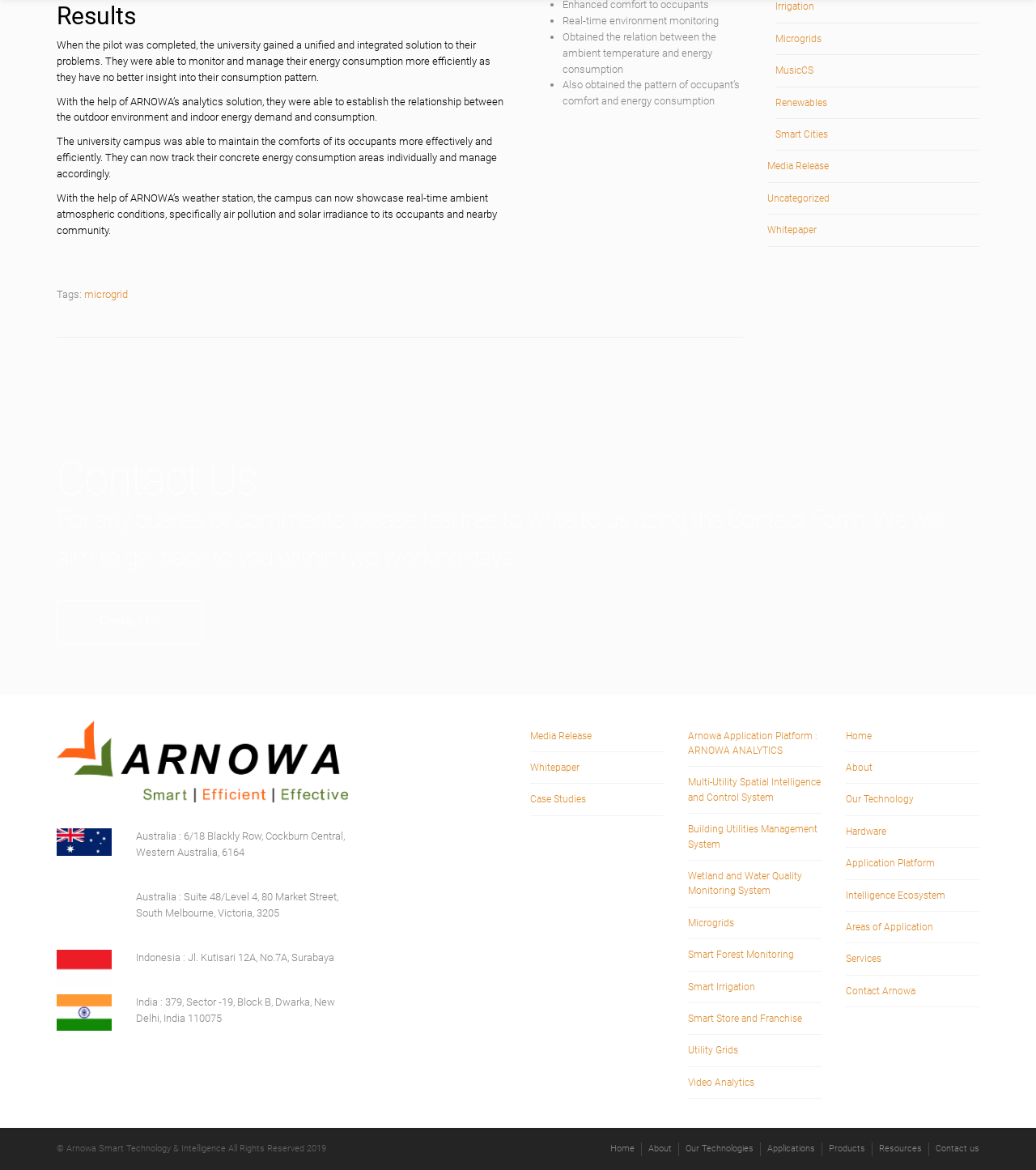Identify the bounding box coordinates for the element you need to click to achieve the following task: "Click on 'Home'". Provide the bounding box coordinates as four float numbers between 0 and 1, in the form [left, top, right, bottom].

[0.816, 0.616, 0.945, 0.643]